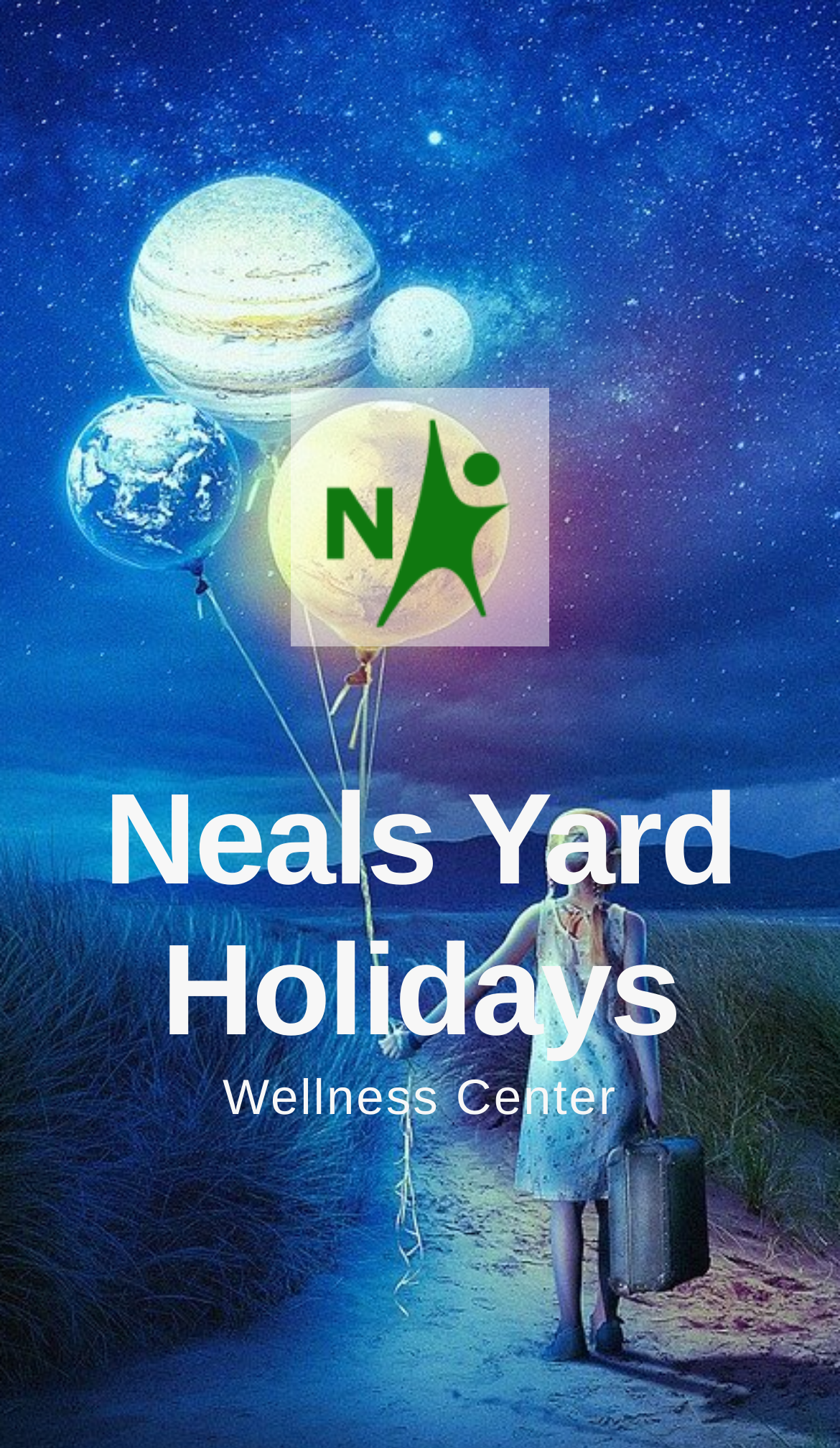Find and provide the bounding box coordinates for the UI element described here: "alt="Neals Yard Holidays"". The coordinates should be given as four float numbers between 0 and 1: [left, top, right, bottom].

[0.346, 0.385, 0.654, 0.41]